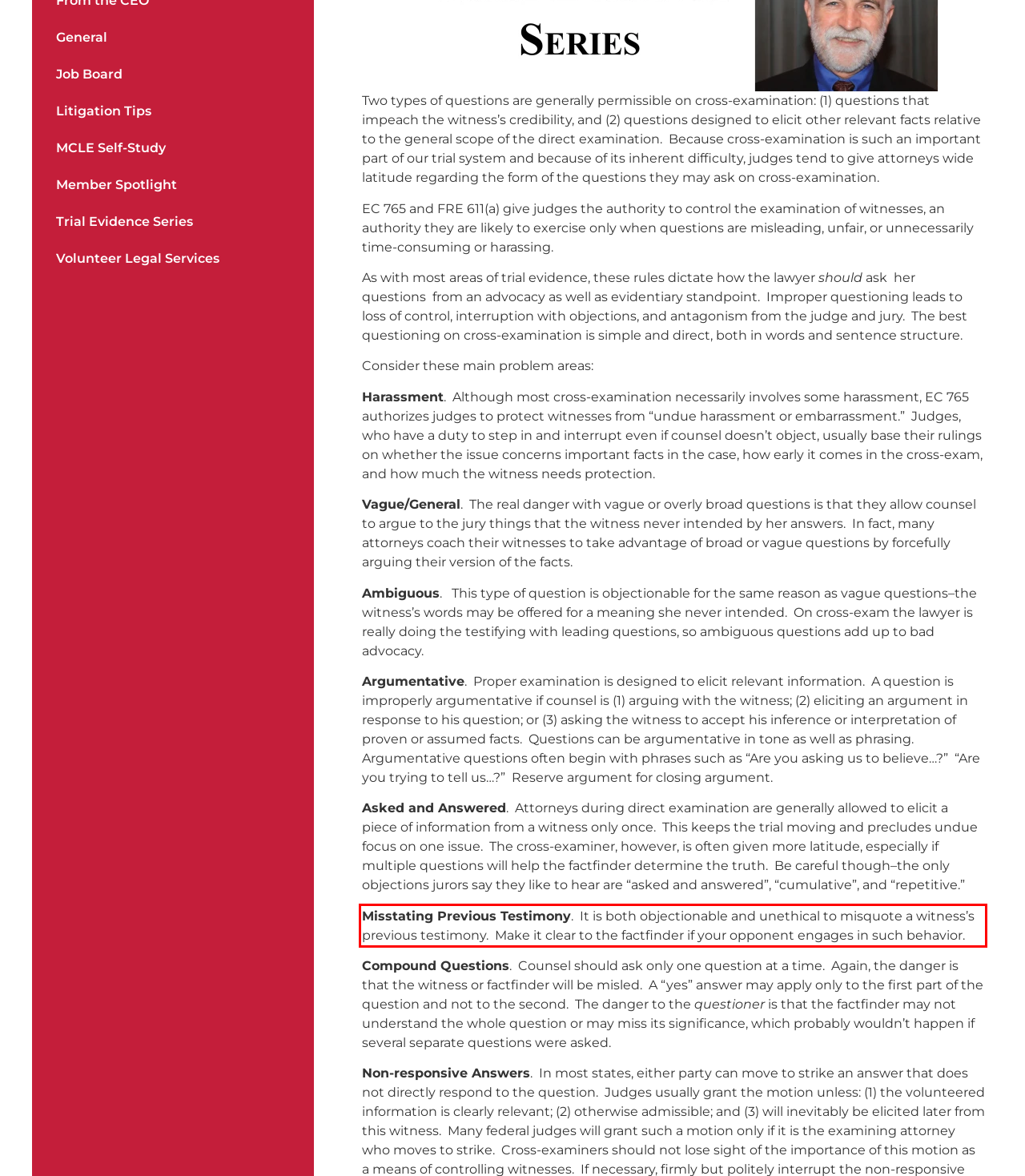Locate the red bounding box in the provided webpage screenshot and use OCR to determine the text content inside it.

Misstating Previous Testimony. It is both objectionable and unethical to misquote a witness’s previous testimony. Make it clear to the factfinder if your opponent engages in such behavior.